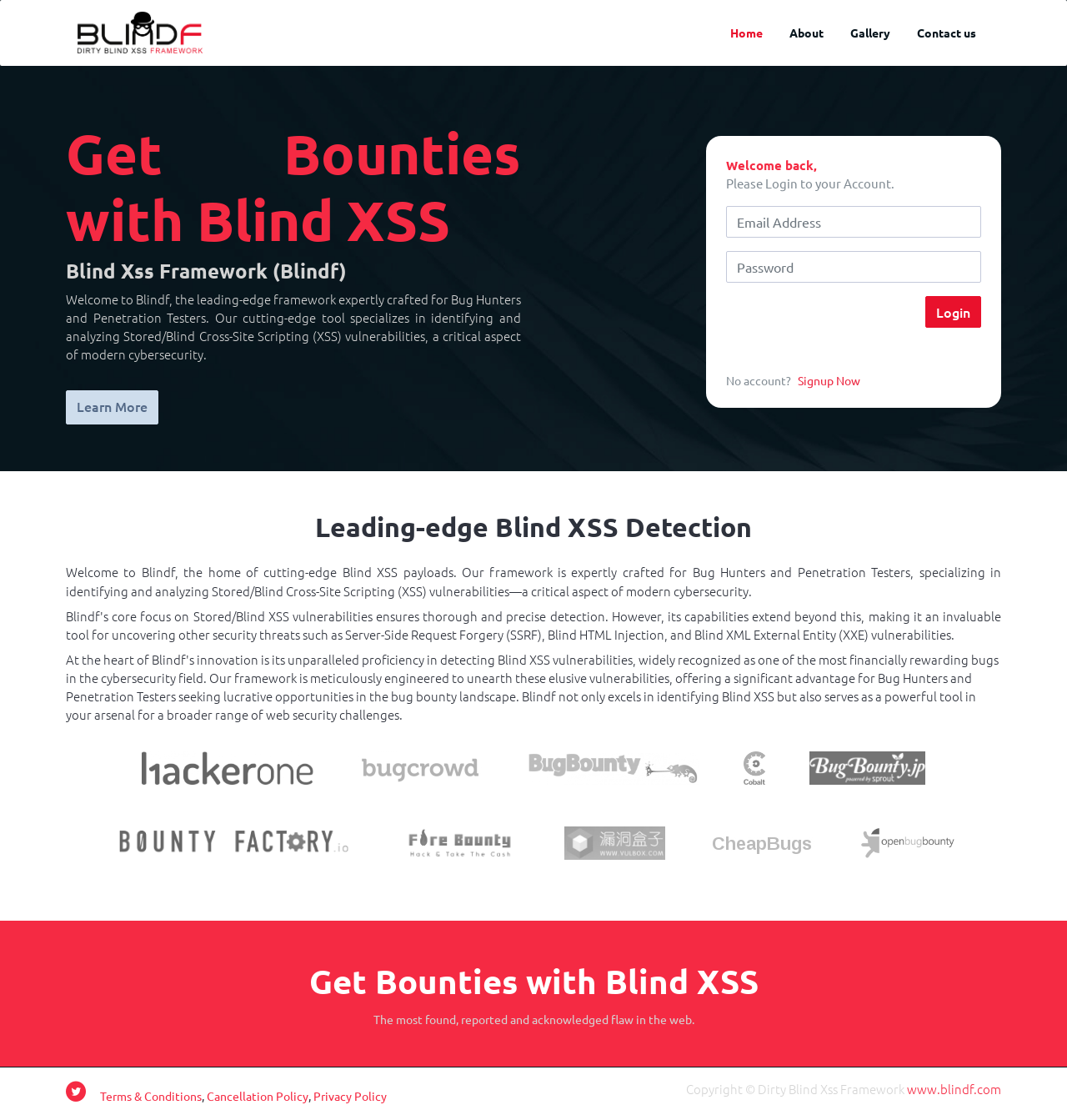What is the focus of Blindf's framework?
Look at the screenshot and provide an in-depth answer.

The webpage content mentions that Blindf's framework specializes in identifying and analyzing Stored/Blind Cross-Site Scripting (XSS) vulnerabilities, which is a critical aspect of modern cybersecurity.